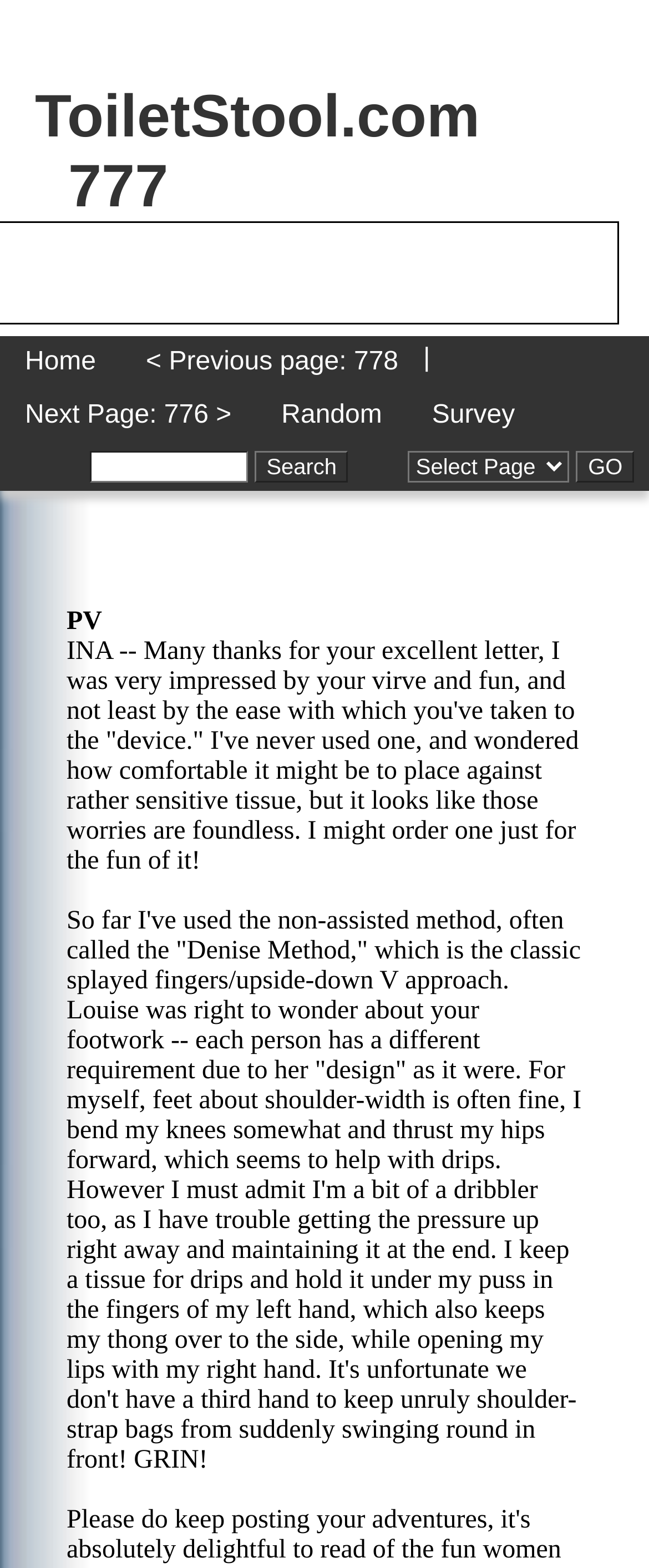Using the elements shown in the image, answer the question comprehensively: How many posts are displayed on this page?

There are two posts displayed on this page, each with a 'PV' label and a block of text describing the content of the post.